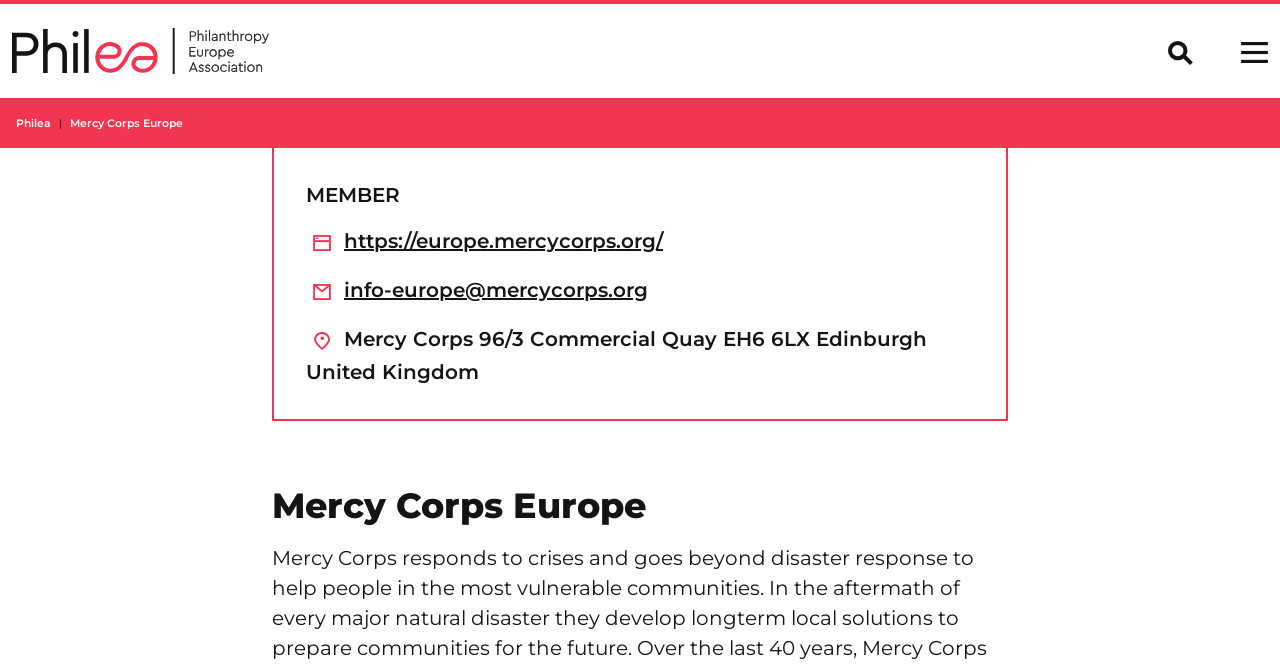Please give a one-word or short phrase response to the following question: 
What is the text above the breadcrumb navigation?

Mercy Corps Europe